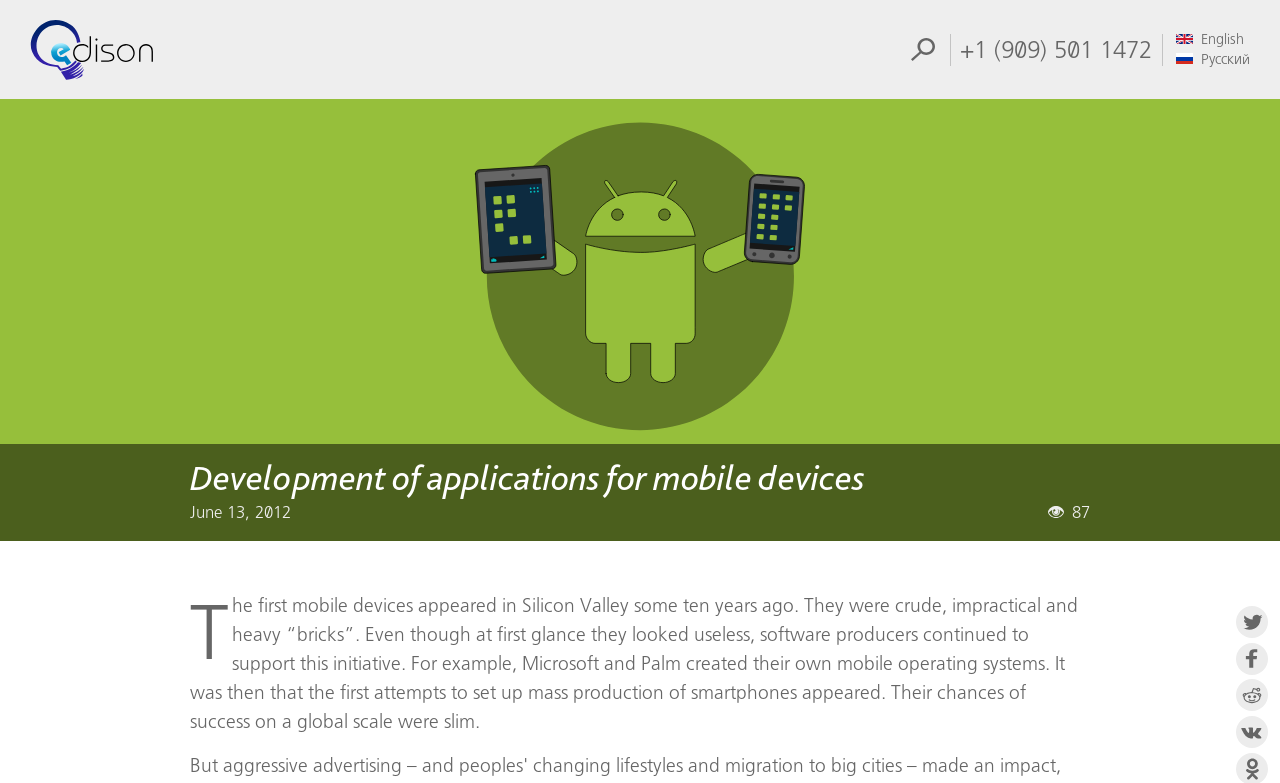Provide the bounding box coordinates of the HTML element described by the text: "+1 (909) 501 1472". The coordinates should be in the format [left, top, right, bottom] with values between 0 and 1.

[0.75, 0.047, 0.9, 0.08]